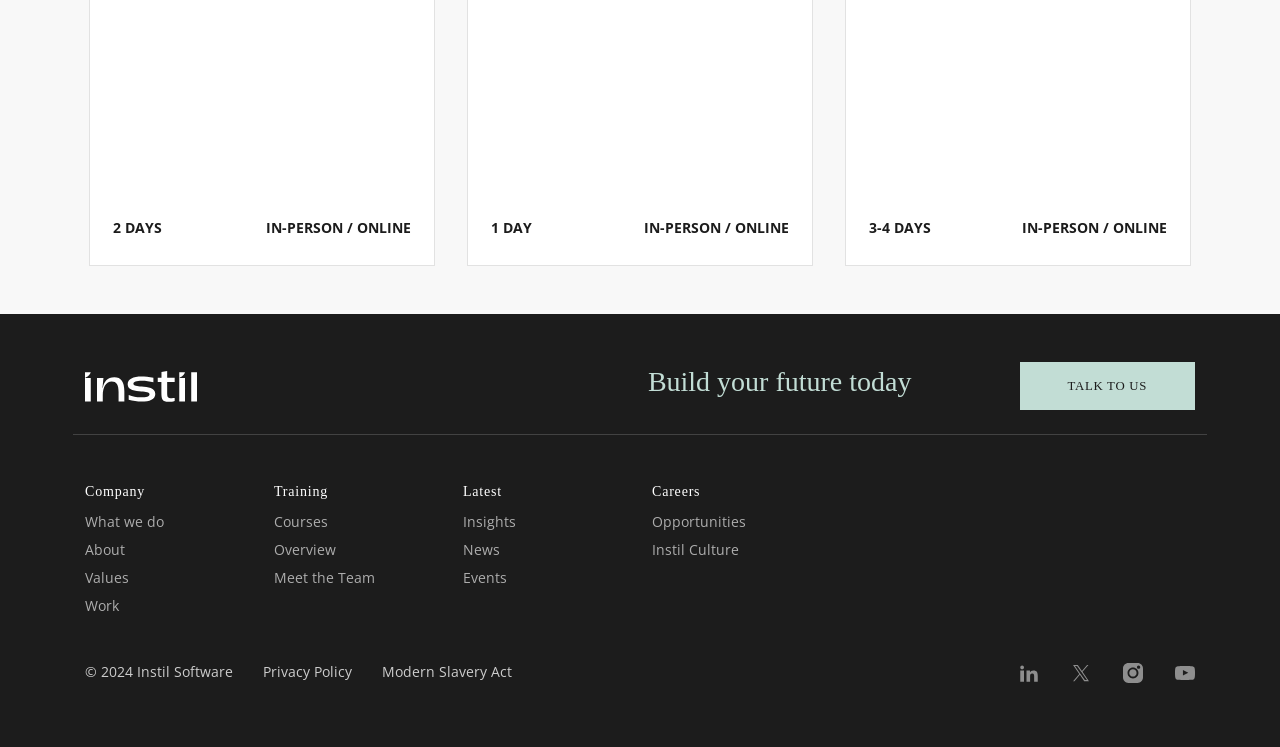Find and indicate the bounding box coordinates of the region you should select to follow the given instruction: "Click the 'TALK TO US' button".

[0.797, 0.485, 0.934, 0.549]